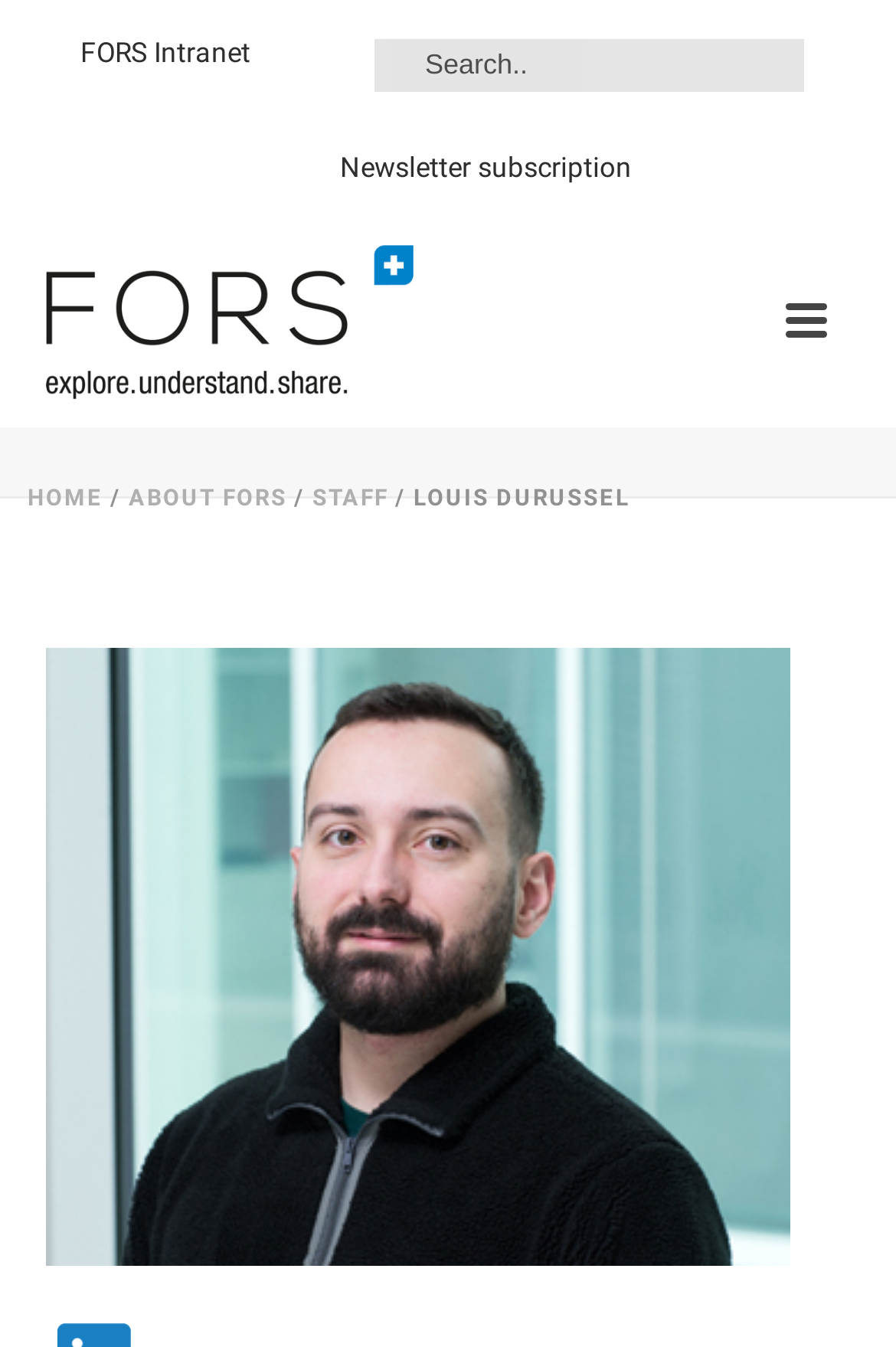What is the position of the 'FORS Intranet' link?
Using the image as a reference, deliver a detailed and thorough answer to the question.

I compared the y1, y2 coordinates of the 'FORS Intranet' link with other elements and found that it has one of the smallest y1, y2 values, indicating that it is located at the top-left of the webpage.